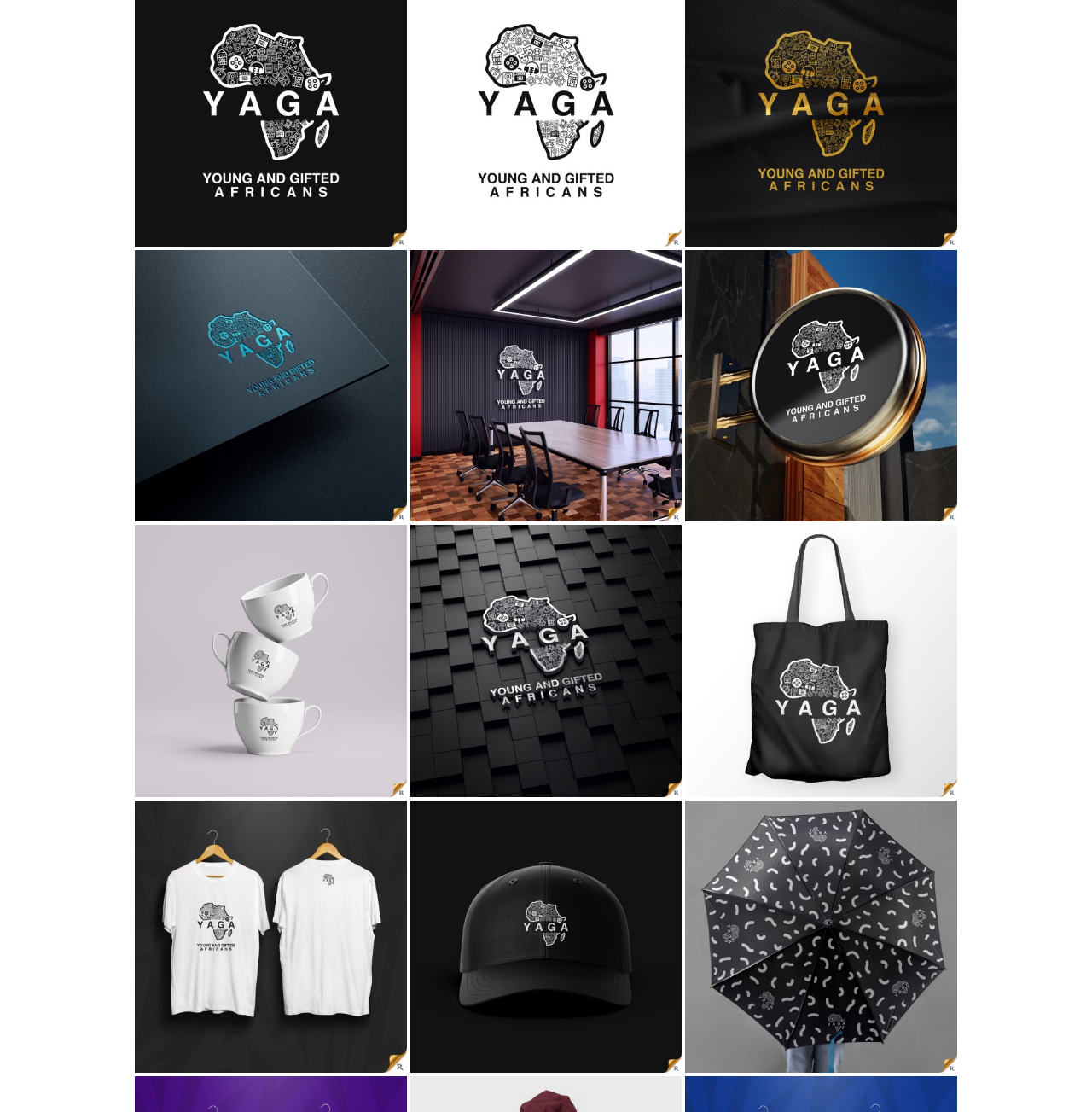Please find the bounding box coordinates for the clickable element needed to perform this instruction: "view YAGA-7".

[0.376, 0.472, 0.624, 0.717]